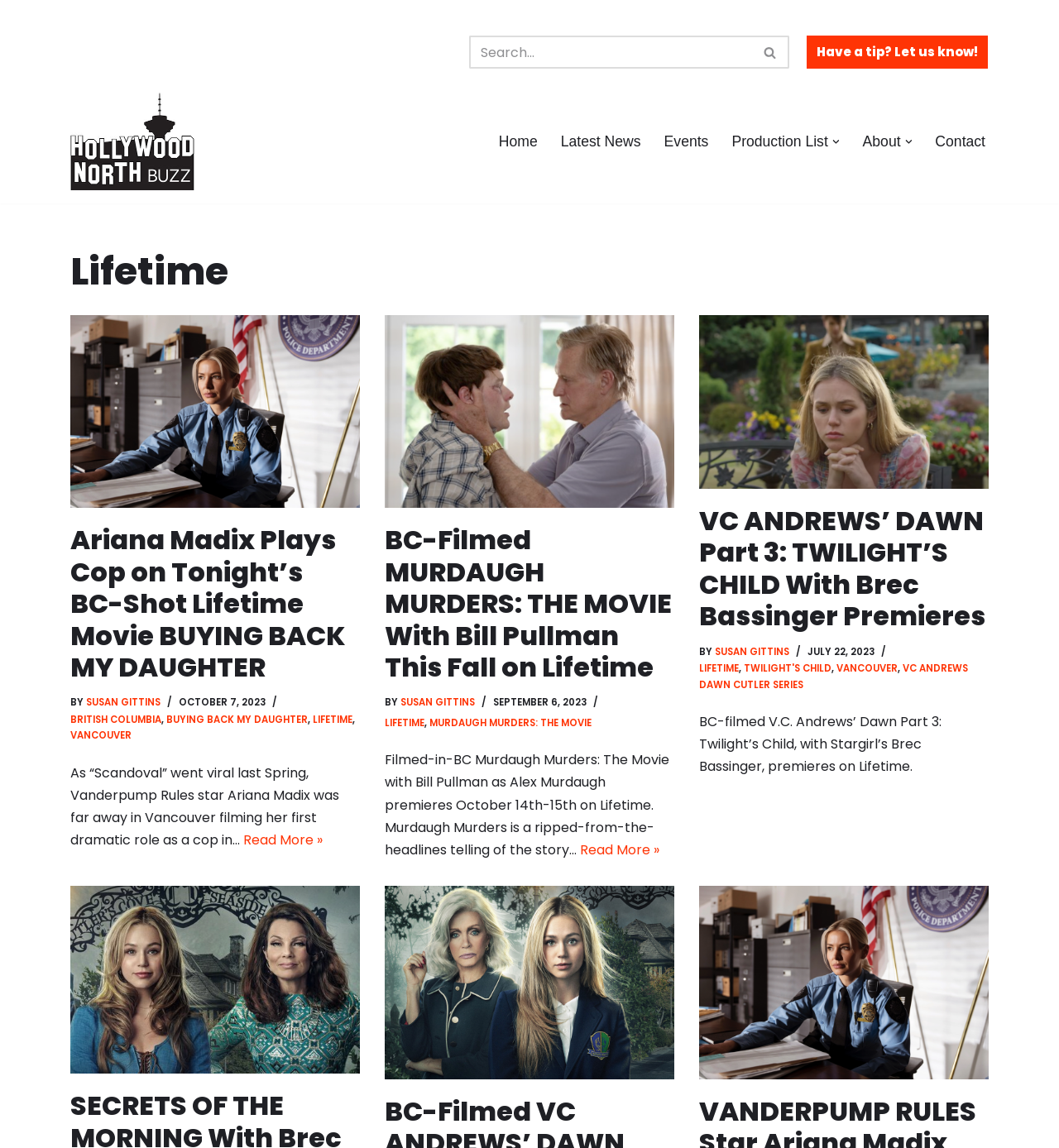Identify the coordinates of the bounding box for the element that must be clicked to accomplish the instruction: "Go to the Home page".

[0.471, 0.113, 0.508, 0.134]